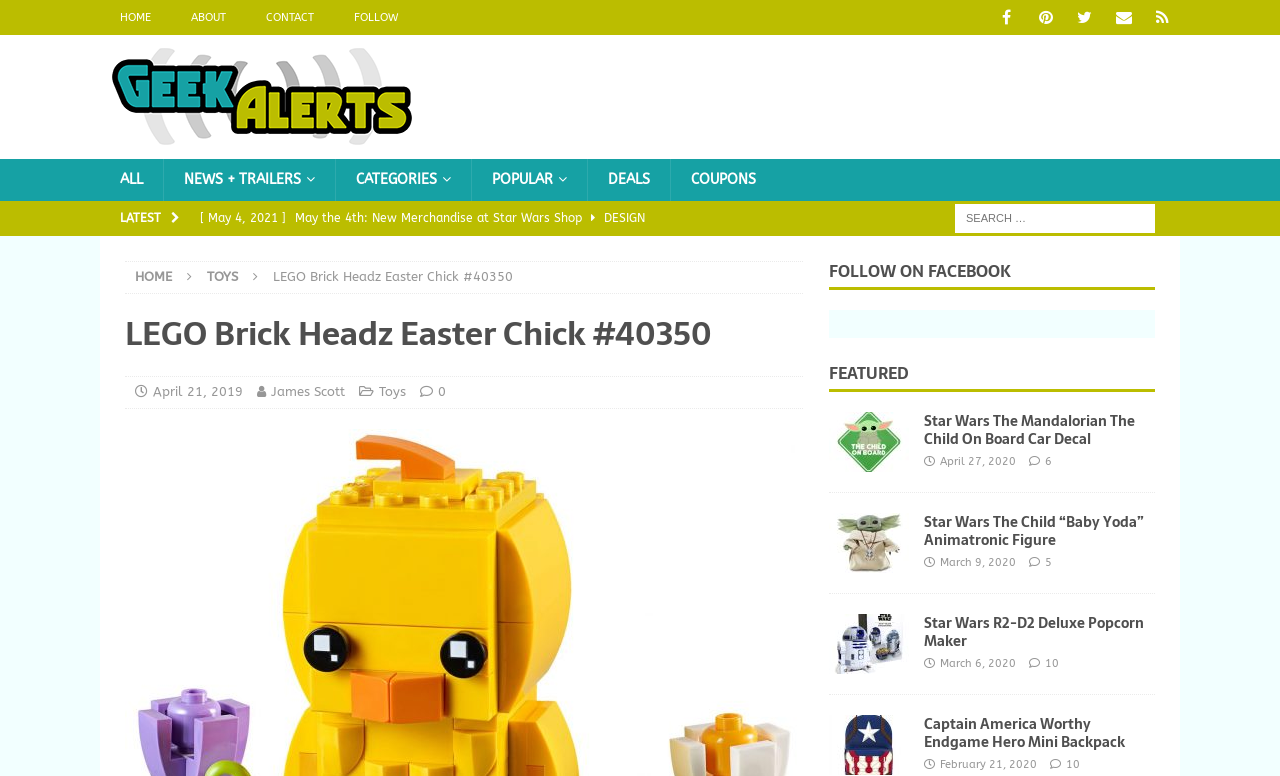Locate the UI element described by February 21, 2020 in the provided webpage screenshot. Return the bounding box coordinates in the format (top-left x, top-left y, bottom-right x, bottom-right y), ensuring all values are between 0 and 1.

[0.734, 0.977, 0.81, 0.994]